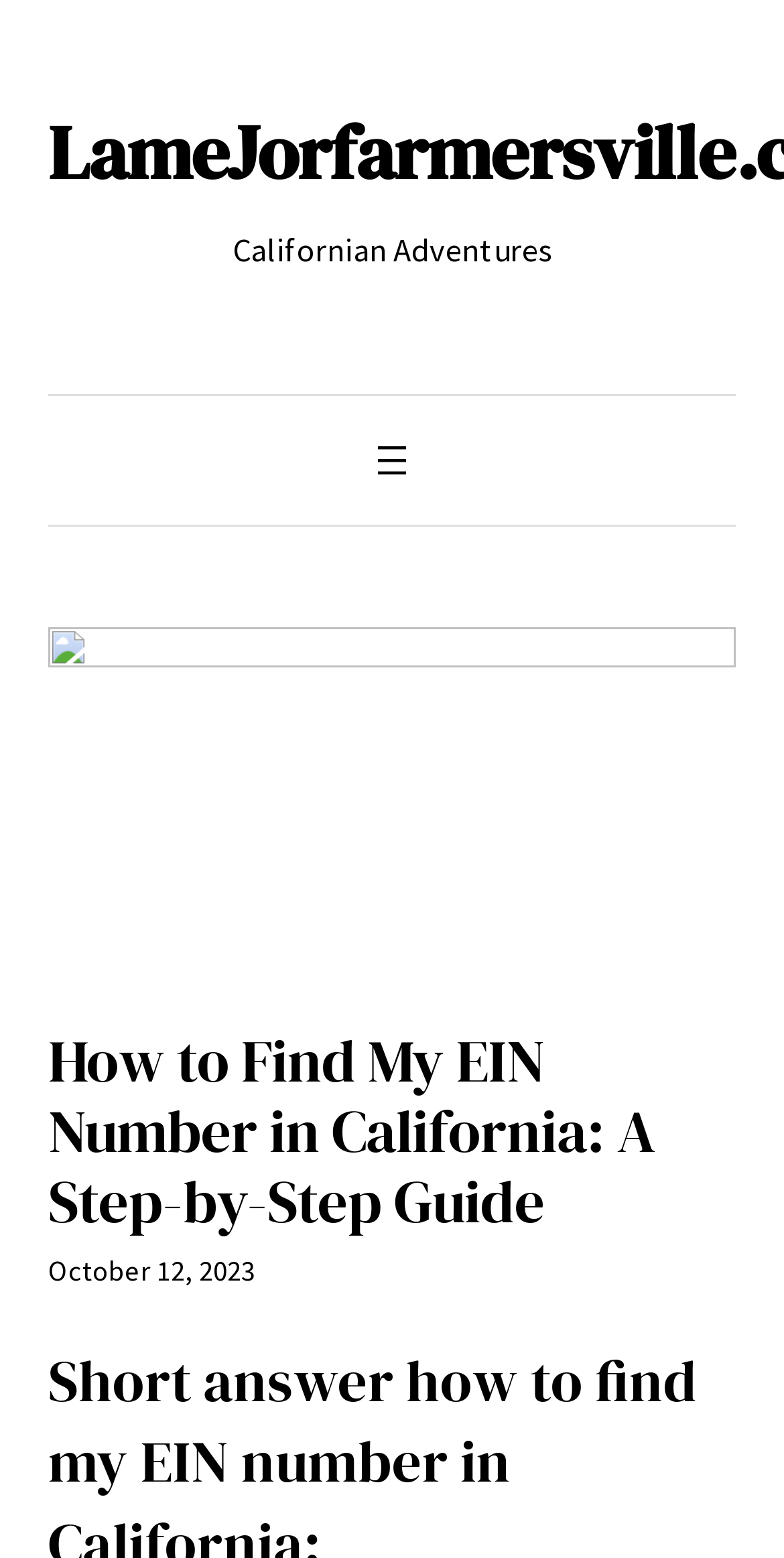Please determine the bounding box coordinates, formatted as (top-left x, top-left y, bottom-right x, bottom-right y), with all values as floating point numbers between 0 and 1. Identify the bounding box of the region described as: aria-label="Open menu"

[0.469, 0.28, 0.531, 0.311]